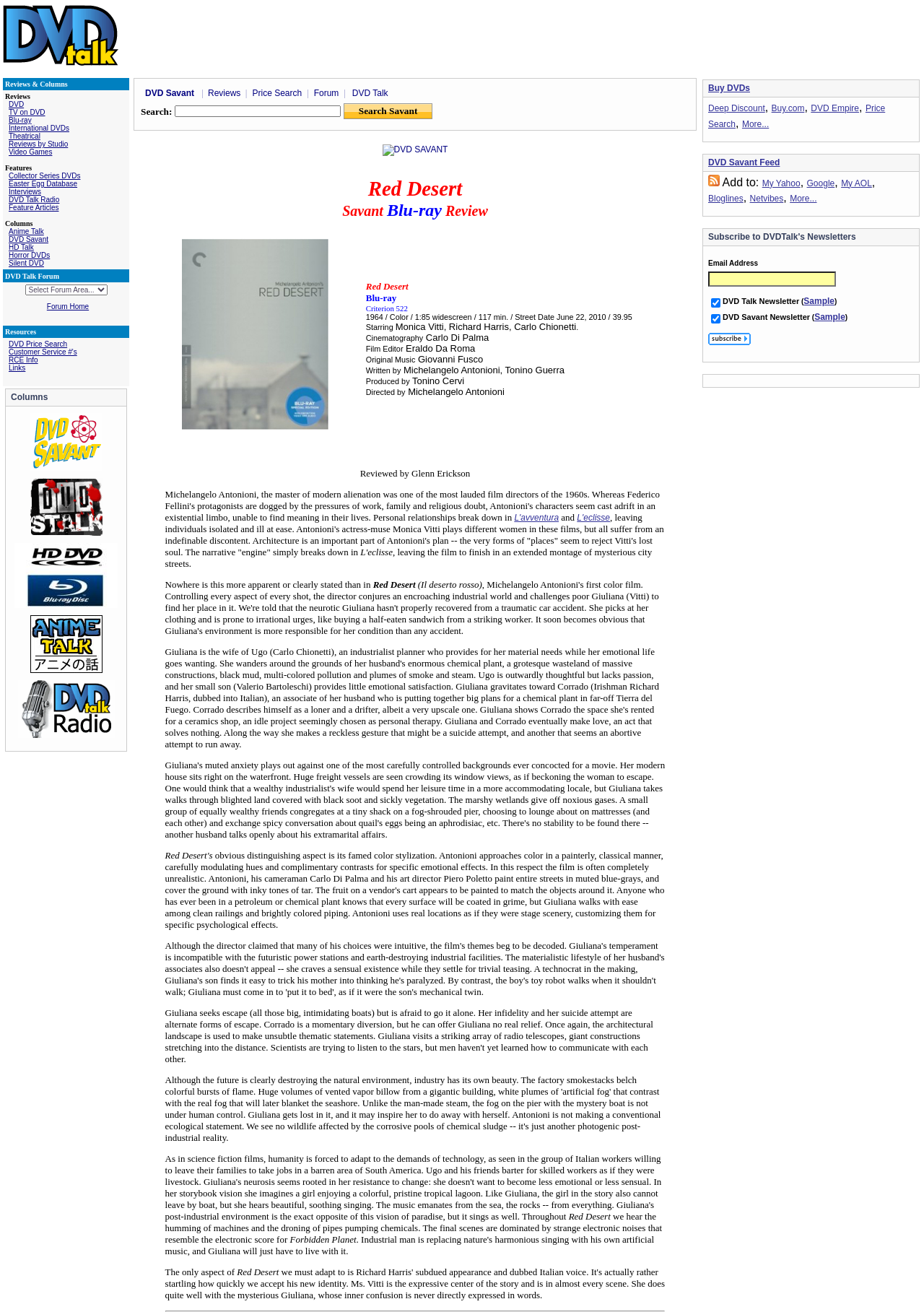Determine the bounding box coordinates for the UI element matching this description: "Theatrical".

[0.009, 0.101, 0.044, 0.107]